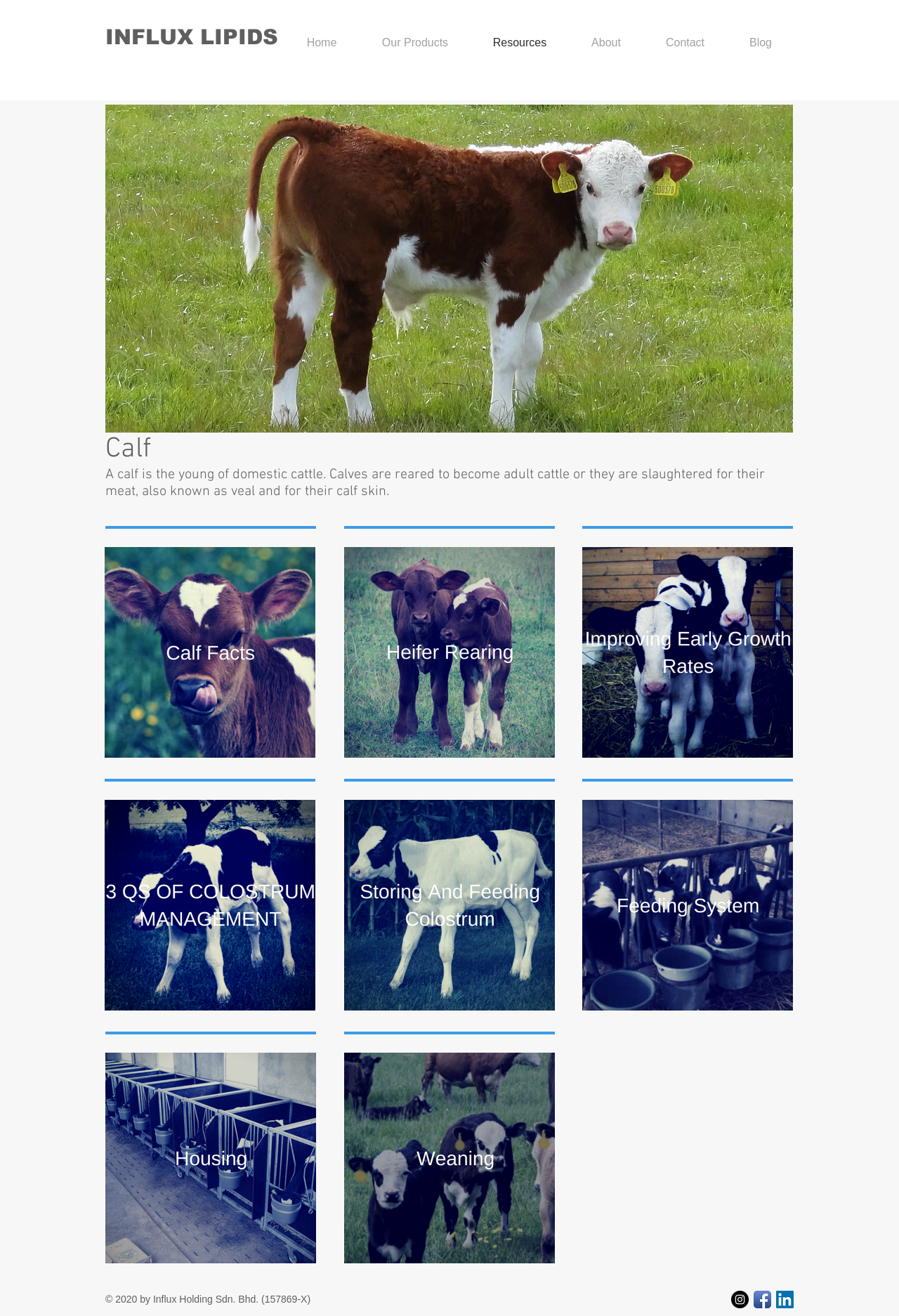Find the bounding box coordinates for the area you need to click to carry out the instruction: "View 'Calf Facts'". The coordinates should be four float numbers between 0 and 1, indicated as [left, top, right, bottom].

[0.116, 0.416, 0.351, 0.576]